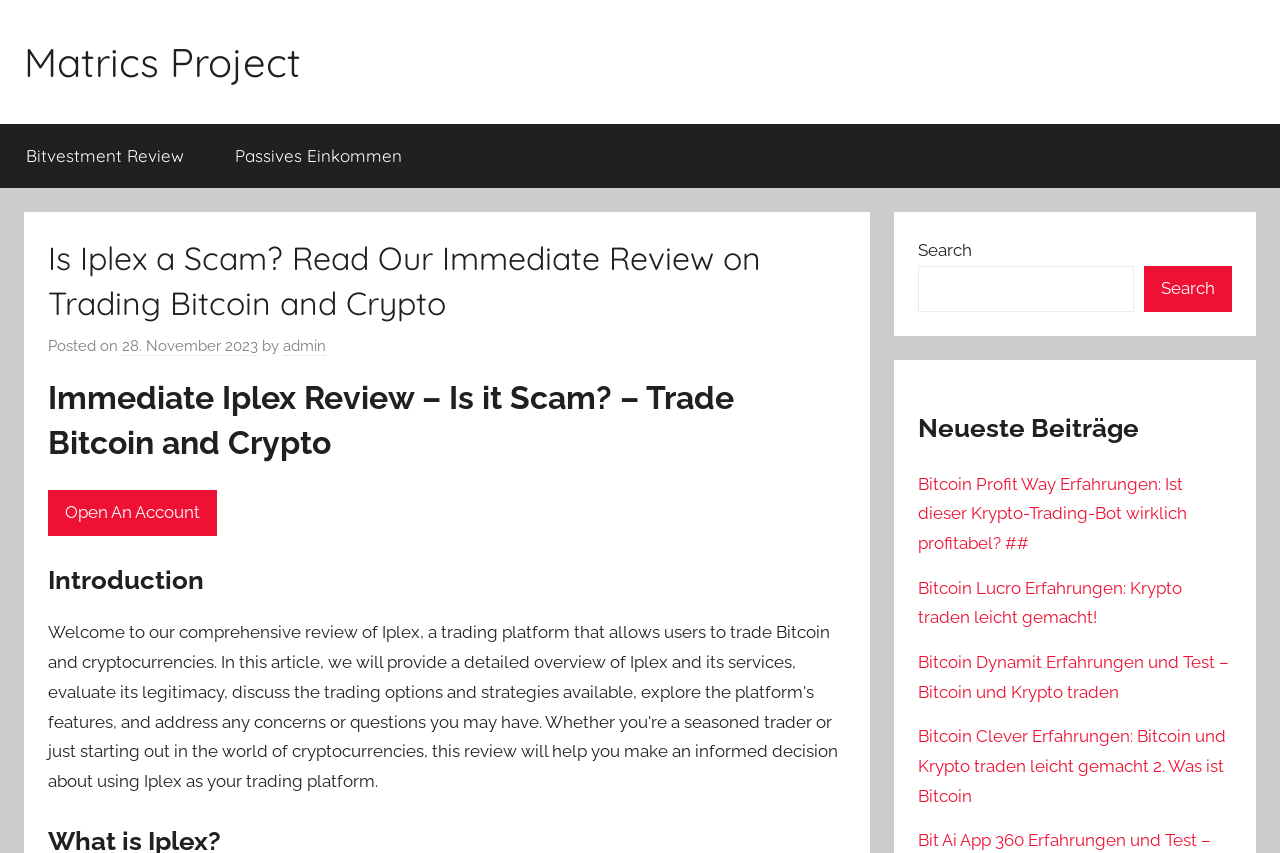Find the bounding box coordinates for the area that must be clicked to perform this action: "Open An Account".

[0.038, 0.589, 0.17, 0.612]